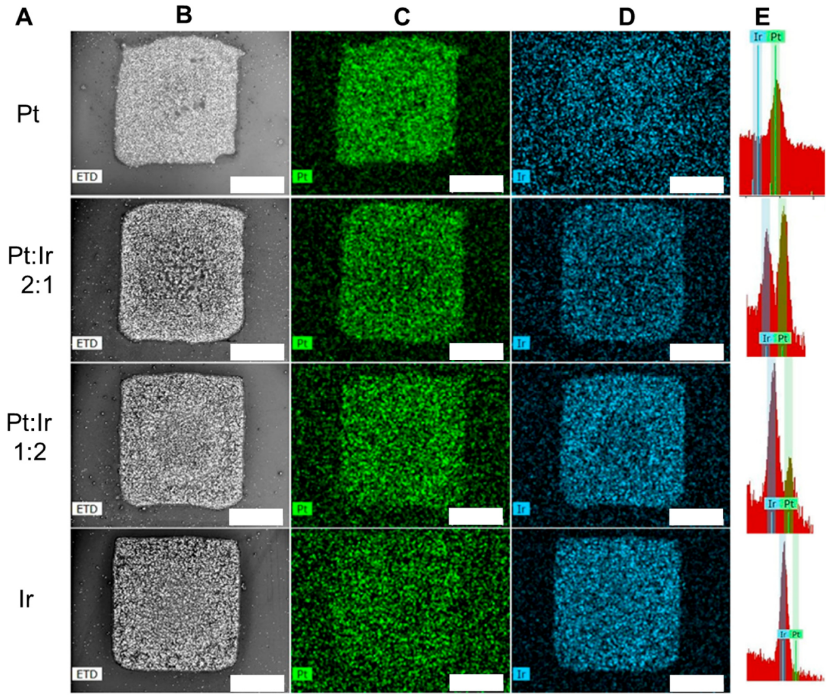Break down the image and describe every detail you can observe.

**Figure 1:** The image illustrates the Print-Light-Synthesis of mixed platinum (Pt) and iridium (Ir) patterns on ITO-coated glass slides, showcasing scanning electron micrographs and energy dispersive X-ray (EDX) mapping results. Panel A displays the micrographs of different metal precursor ratios: pure Pt, Pt:Ir in a 2:1 mass ratio, Pt:Ir in a 1:2 mass ratio, and pure Ir. Panels B and C present EDX maps for Pt, while panels D and E depict the corresponding EDX maps for Ir, along with spectral analysis indicating the intensity of metal distribution. Each micrograph includes a scale bar, emphasizing the structural uniformity and mixed metal phases after synthesis, critical for applications in nanotechnology and material science.